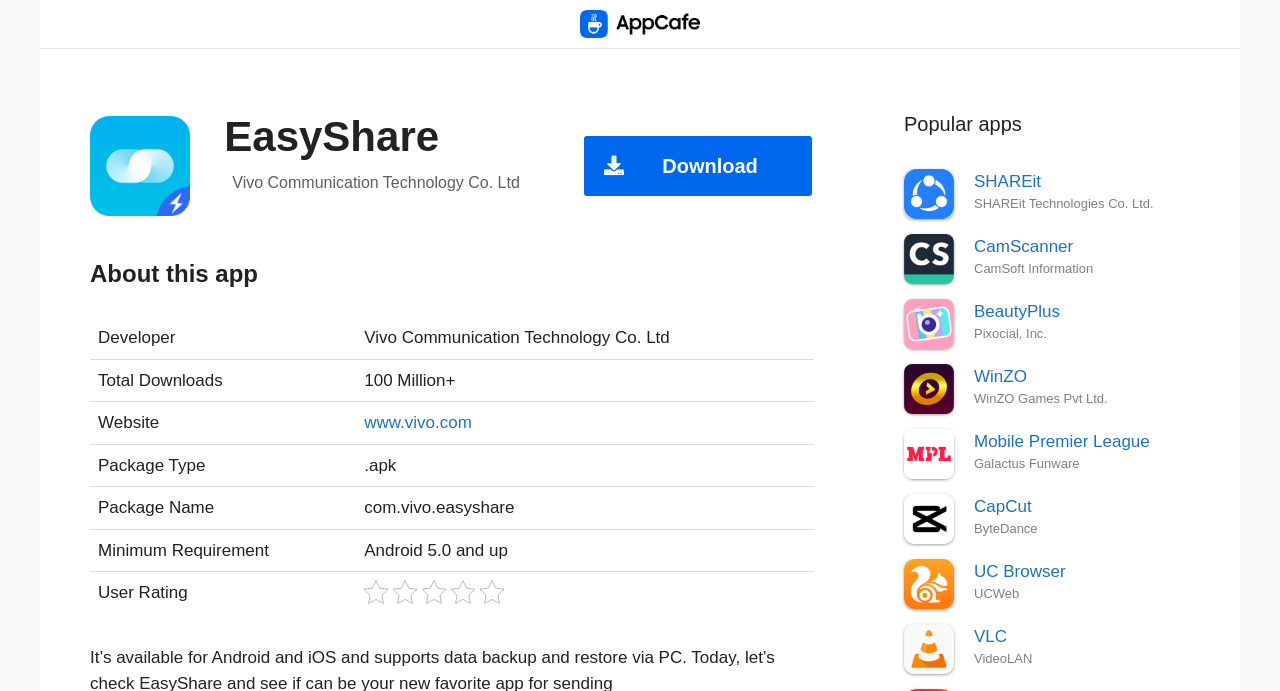Given the element description: "WinZO", predict the bounding box coordinates of the UI element it refers to, using four float numbers between 0 and 1, i.e., [left, top, right, bottom].

[0.761, 0.531, 0.802, 0.558]